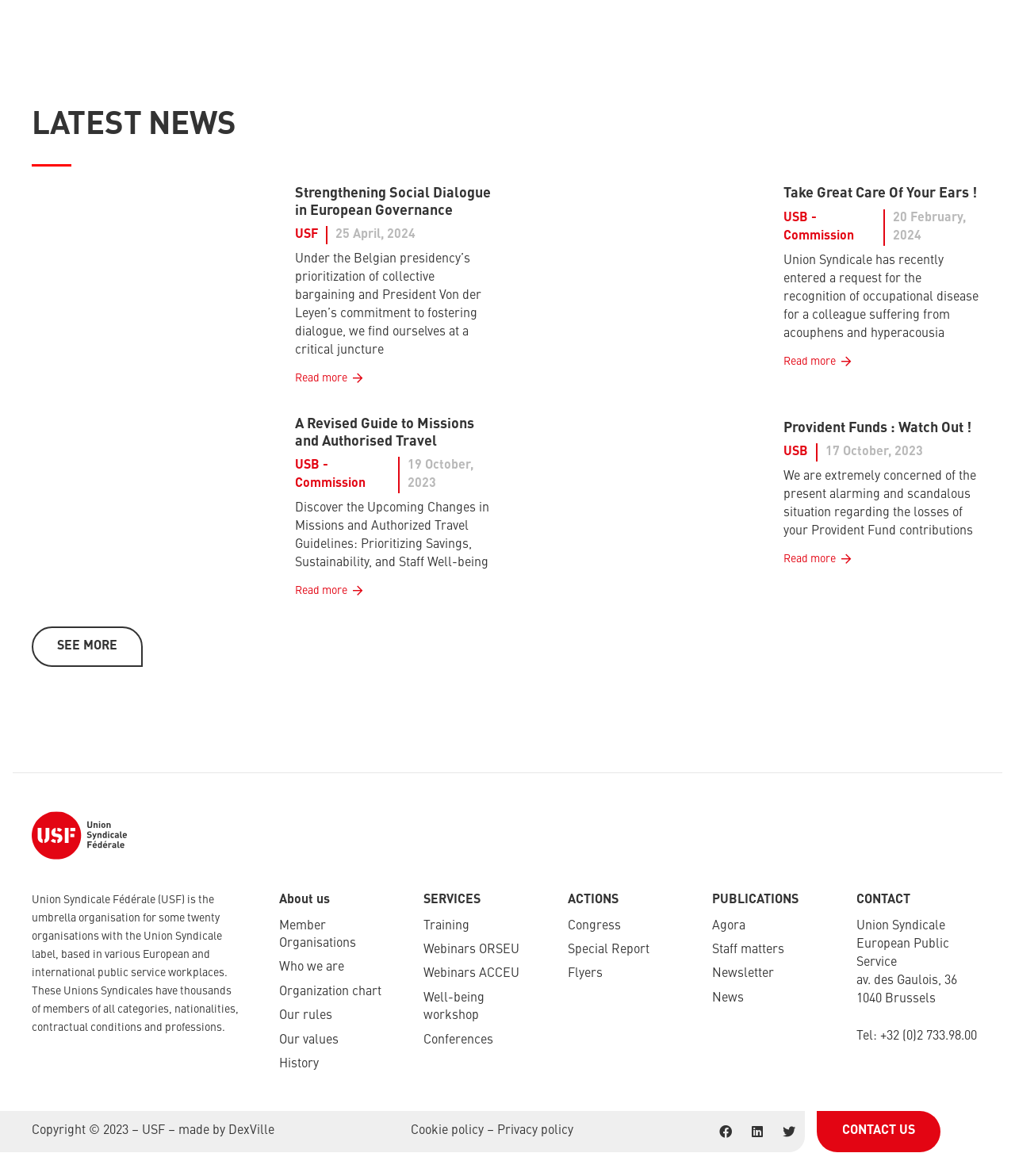Respond to the following question using a concise word or phrase: 
What is the purpose of the 'SEE MORE' link?

To see more news